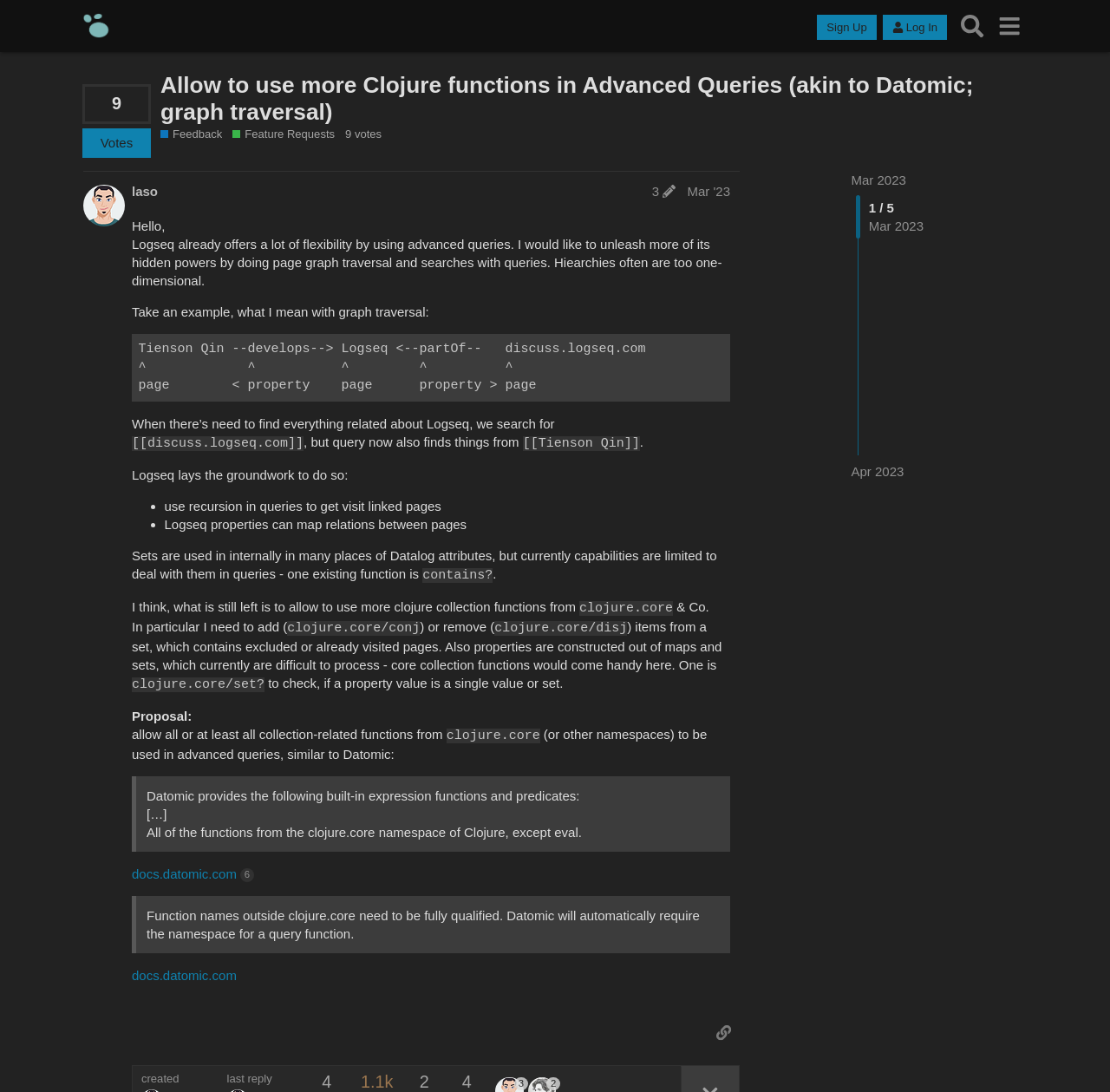Respond to the following query with just one word or a short phrase: 
What is the author of the post trying to achieve?

Unleash more of Logseq's hidden powers